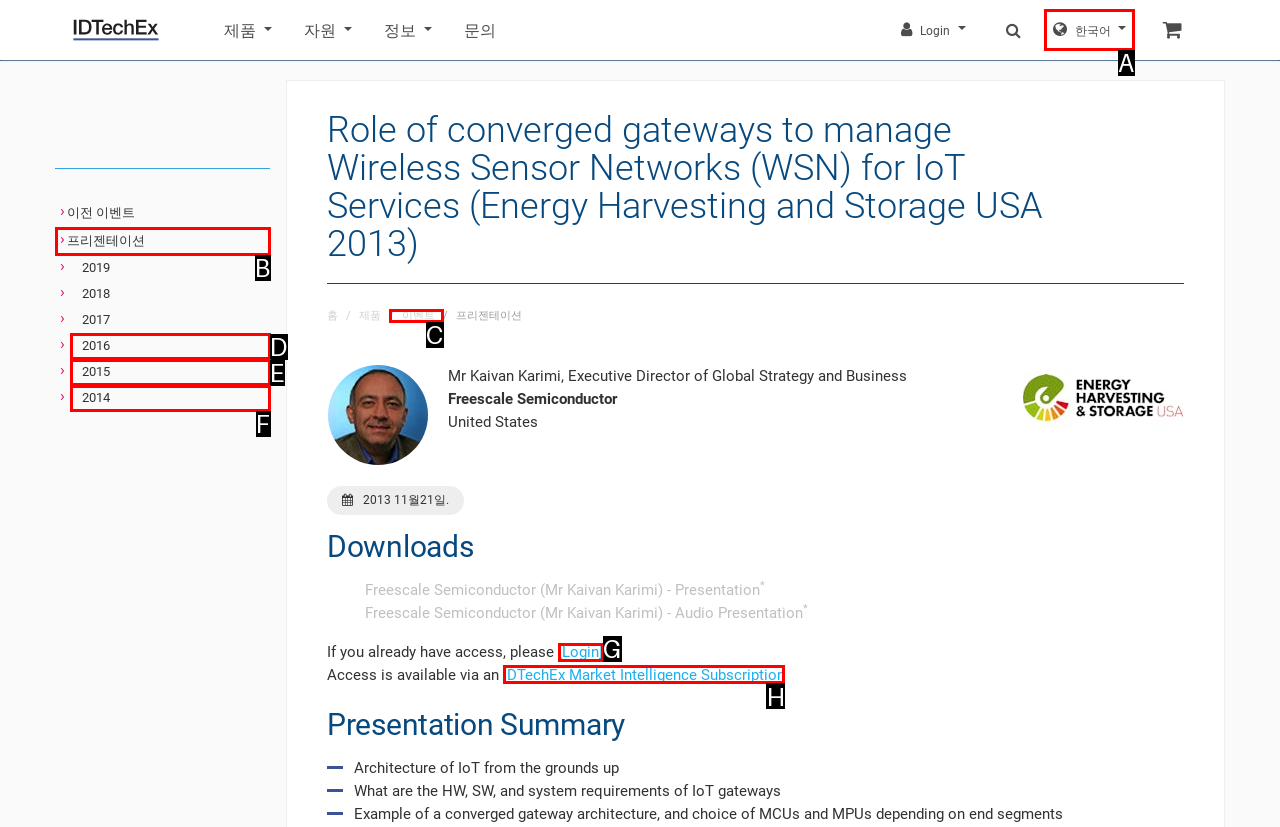Identify the letter of the UI element needed to carry out the task: Access IDTechEx Market Intelligence Subscription
Reply with the letter of the chosen option.

H